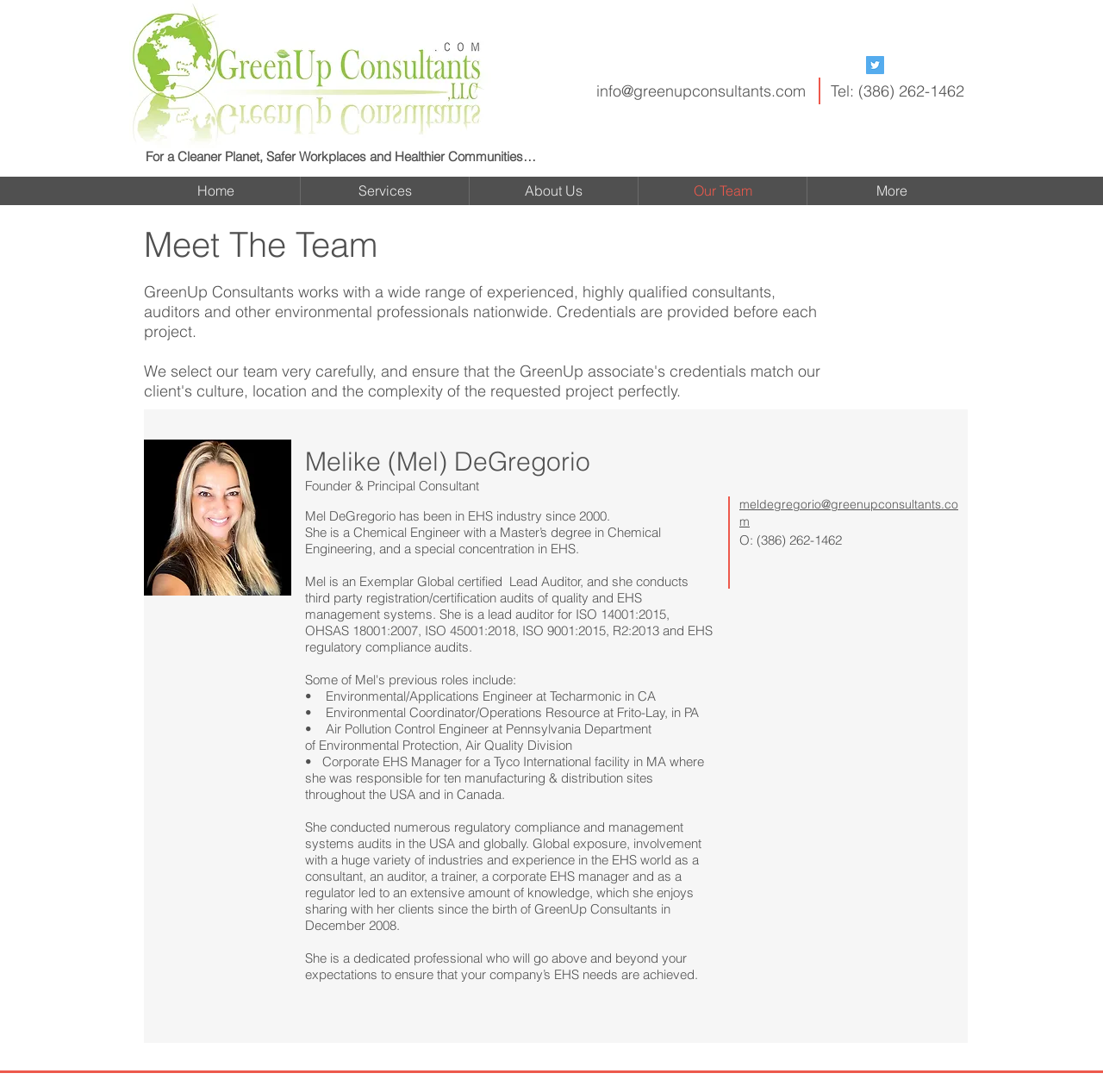Create a full and detailed caption for the entire webpage.

The webpage is about the "Our Team" section of GreenUp Consultants. At the top, there is a social bar with a Twitter social icon. Below the social bar, there is a contact information section with an email address and a phone number. 

Next, there is a heading that reads "For a Cleaner Planet, Safer Workplaces and Healthier Communities…". Below this heading, there is a site navigation menu with links to "Home", "Services", "About Us", "Our Team", and "More". 

The main content of the page is divided into sections. The first section has a heading "Meet The Team" and introduces the team members of GreenUp Consultants. The first team member featured is Melike (Mel) DeGregorio, the Founder and Principal Consultant of GreenUp Consultants. Her profile includes a photo, a brief description of her role, and a detailed biography that outlines her experience and qualifications in the EHS industry. The biography is divided into several paragraphs and includes a list of her previous work experience. There is also a link to her email address and a phone number at the bottom of her profile.